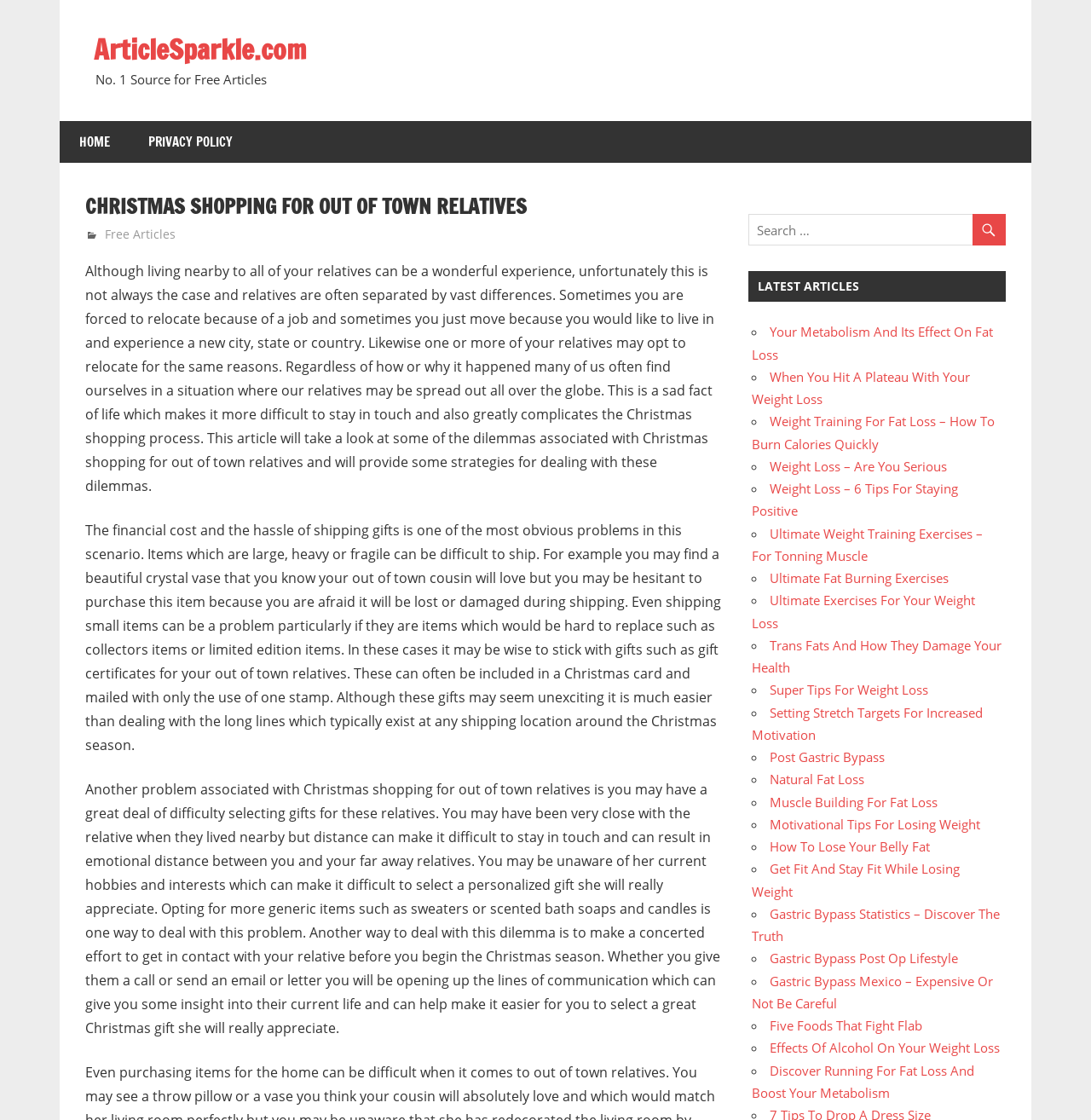How many latest articles are listed on this webpage?
Examine the webpage screenshot and provide an in-depth answer to the question.

By counting the list markers and links under the 'LATEST ARTICLES' heading, I can see that there are 20 latest articles listed on this webpage.